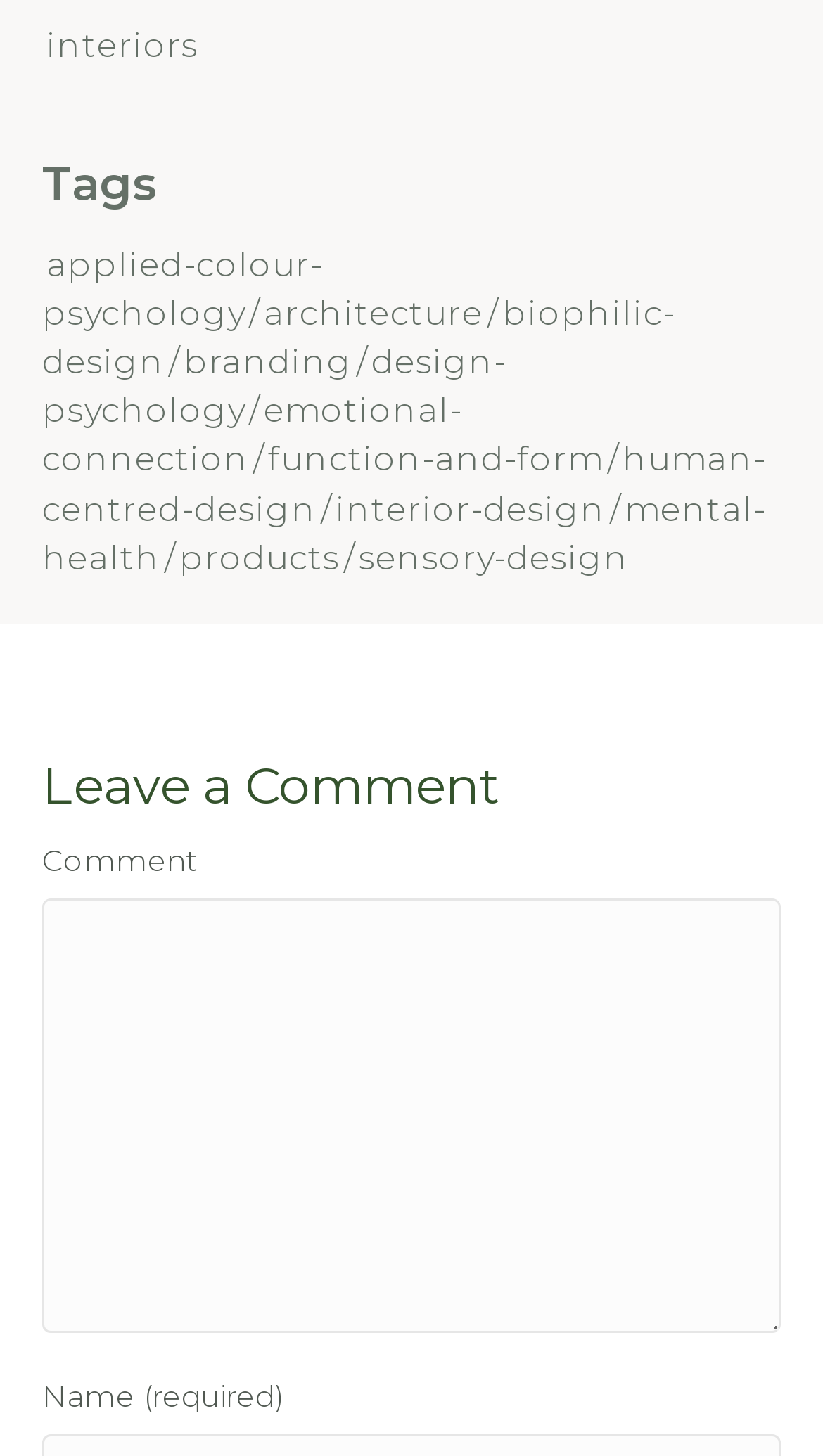Specify the bounding box coordinates of the area that needs to be clicked to achieve the following instruction: "click on the 'applied-colour-psychology' link".

[0.051, 0.167, 0.392, 0.229]